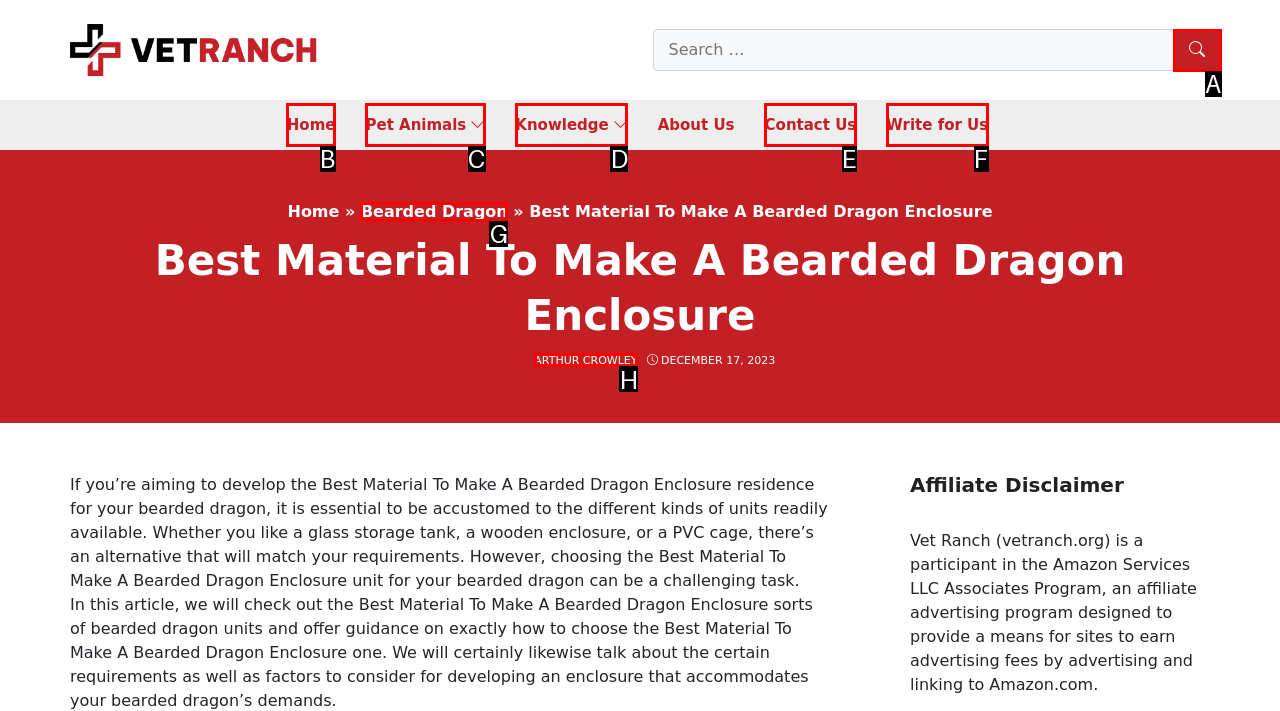Tell me which option best matches this description: parent_node: Search for: aria-label="Search"
Answer with the letter of the matching option directly from the given choices.

A